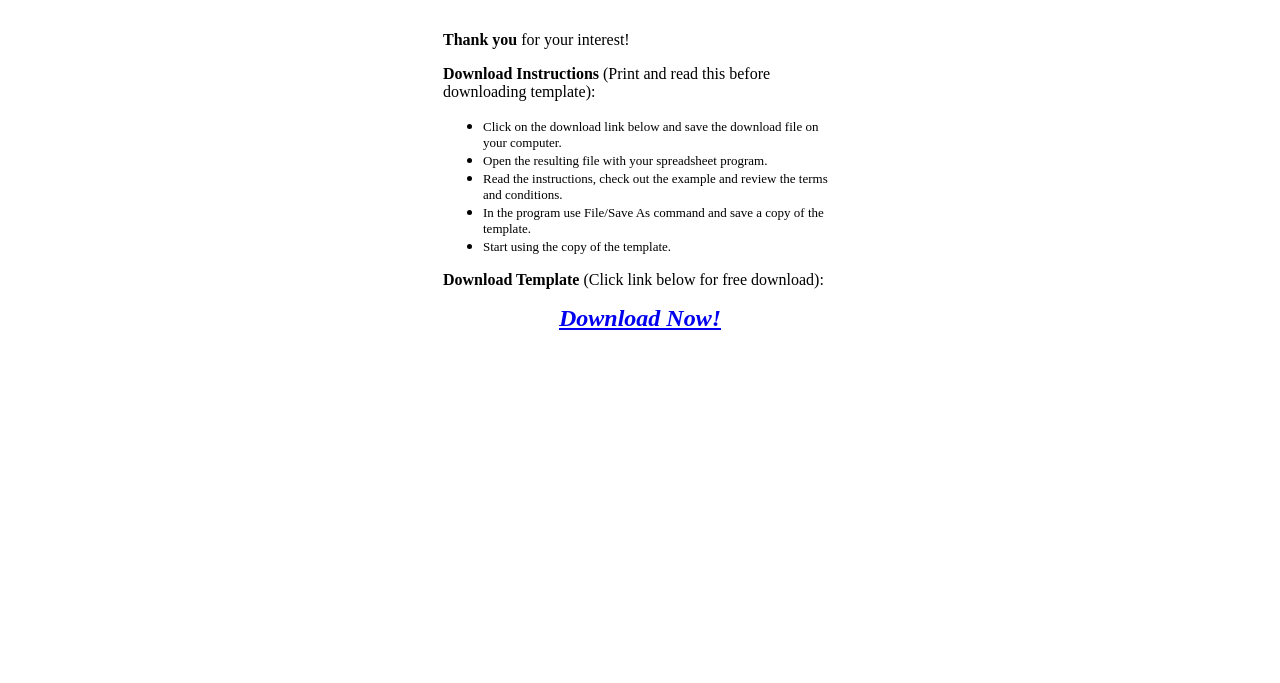What is the benefit of downloading the template?
Using the image, give a concise answer in the form of a single word or short phrase.

Start using the template